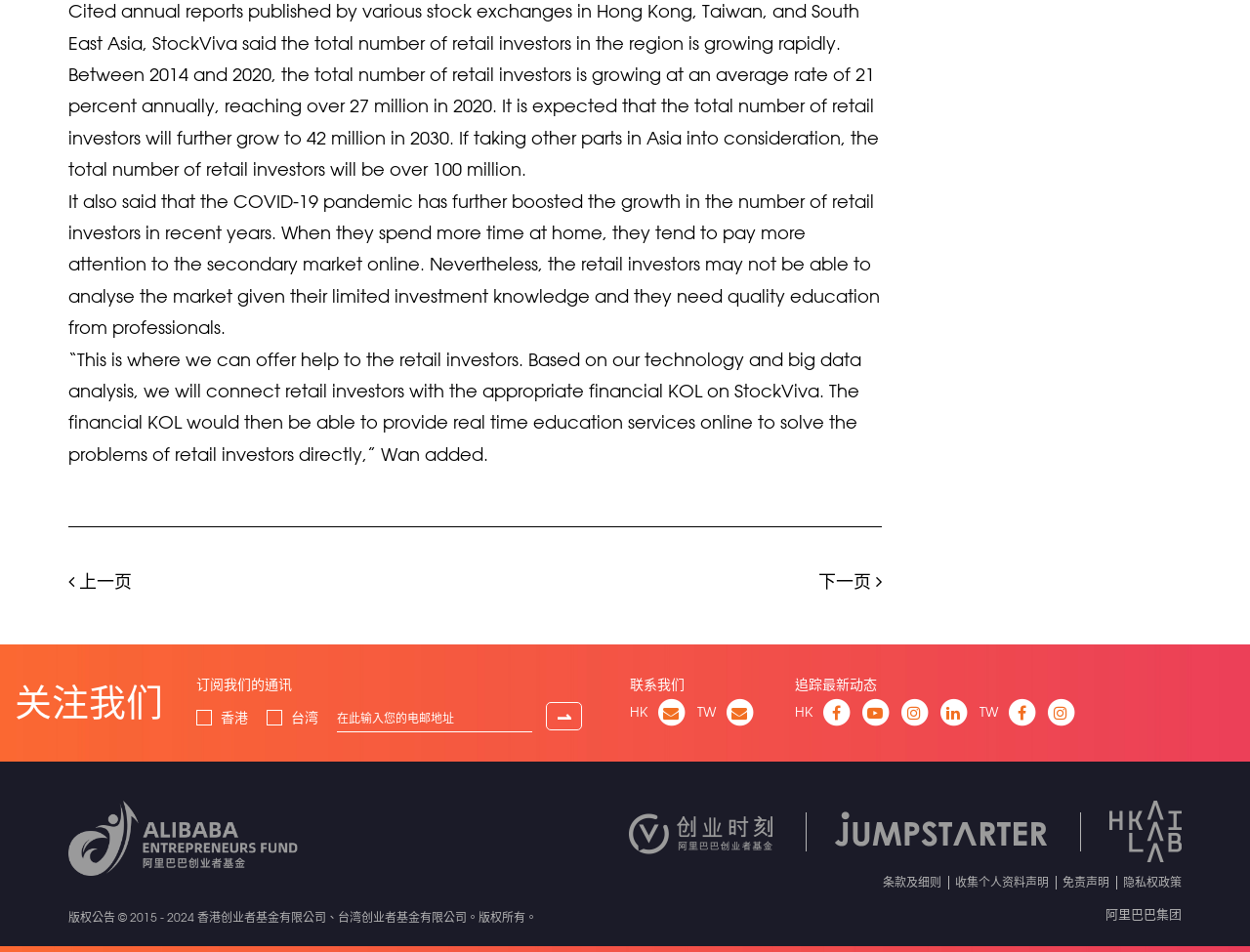Please identify the bounding box coordinates of the area that needs to be clicked to follow this instruction: "Click the '上一页' link".

[0.055, 0.599, 0.105, 0.621]